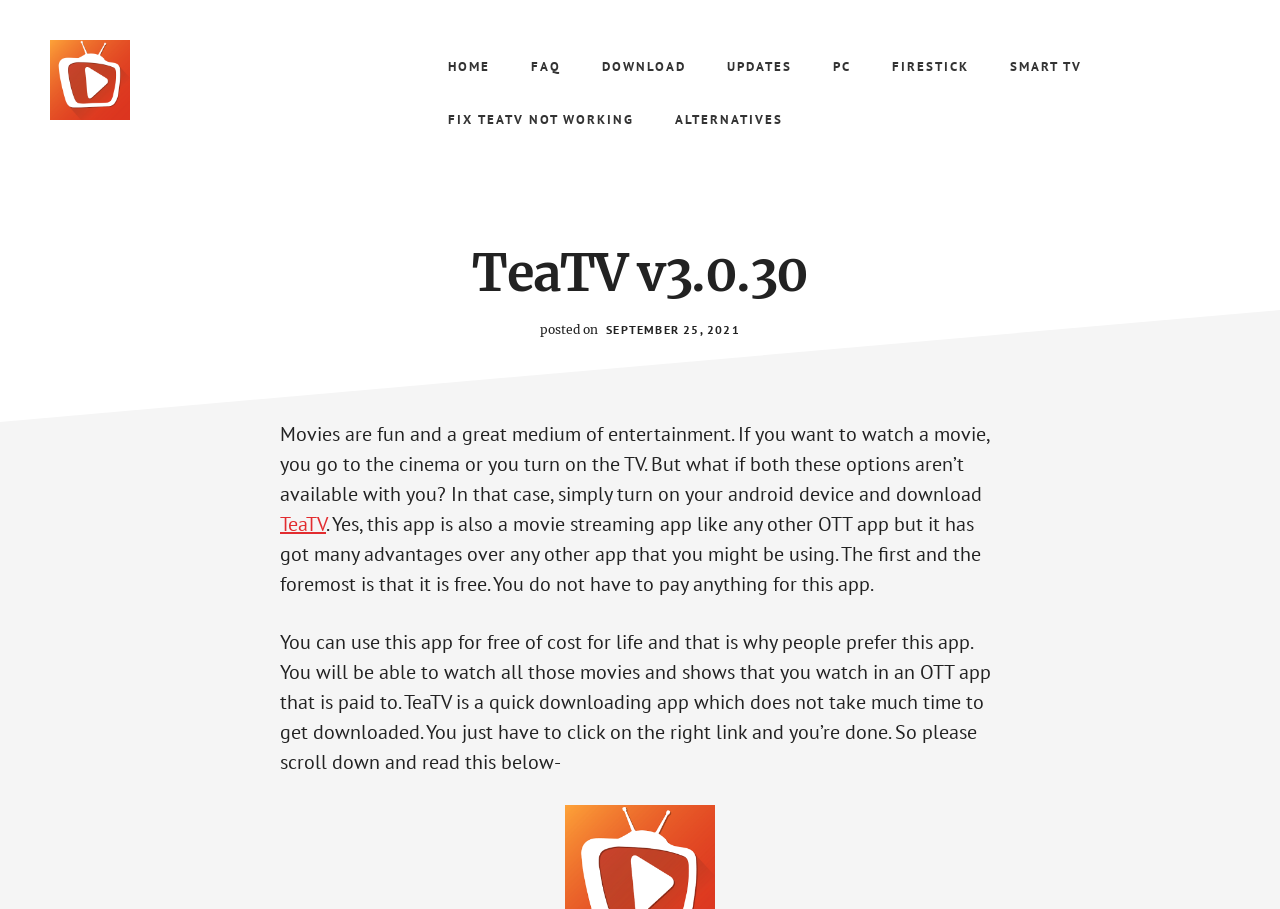Can you find the bounding box coordinates for the element that needs to be clicked to execute this instruction: "Click on the 'TeaTV' link"? The coordinates should be given as four float numbers between 0 and 1, i.e., [left, top, right, bottom].

[0.219, 0.562, 0.255, 0.591]